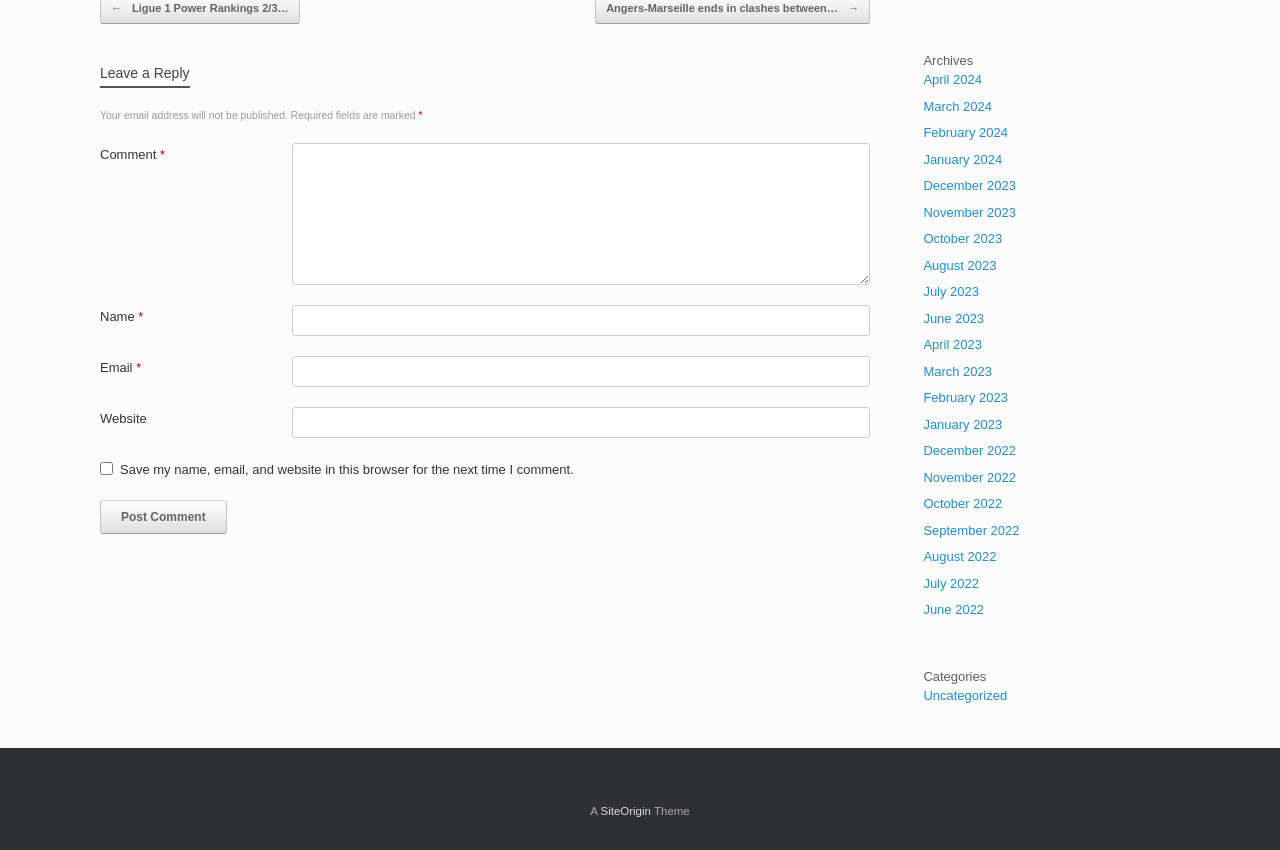Return the bounding box coordinates of the UI element that corresponds to this description: "September 2022". The coordinates must be given as four float numbers in the range of 0 and 1, [left, top, right, bottom].

[0.721, 0.615, 0.796, 0.633]